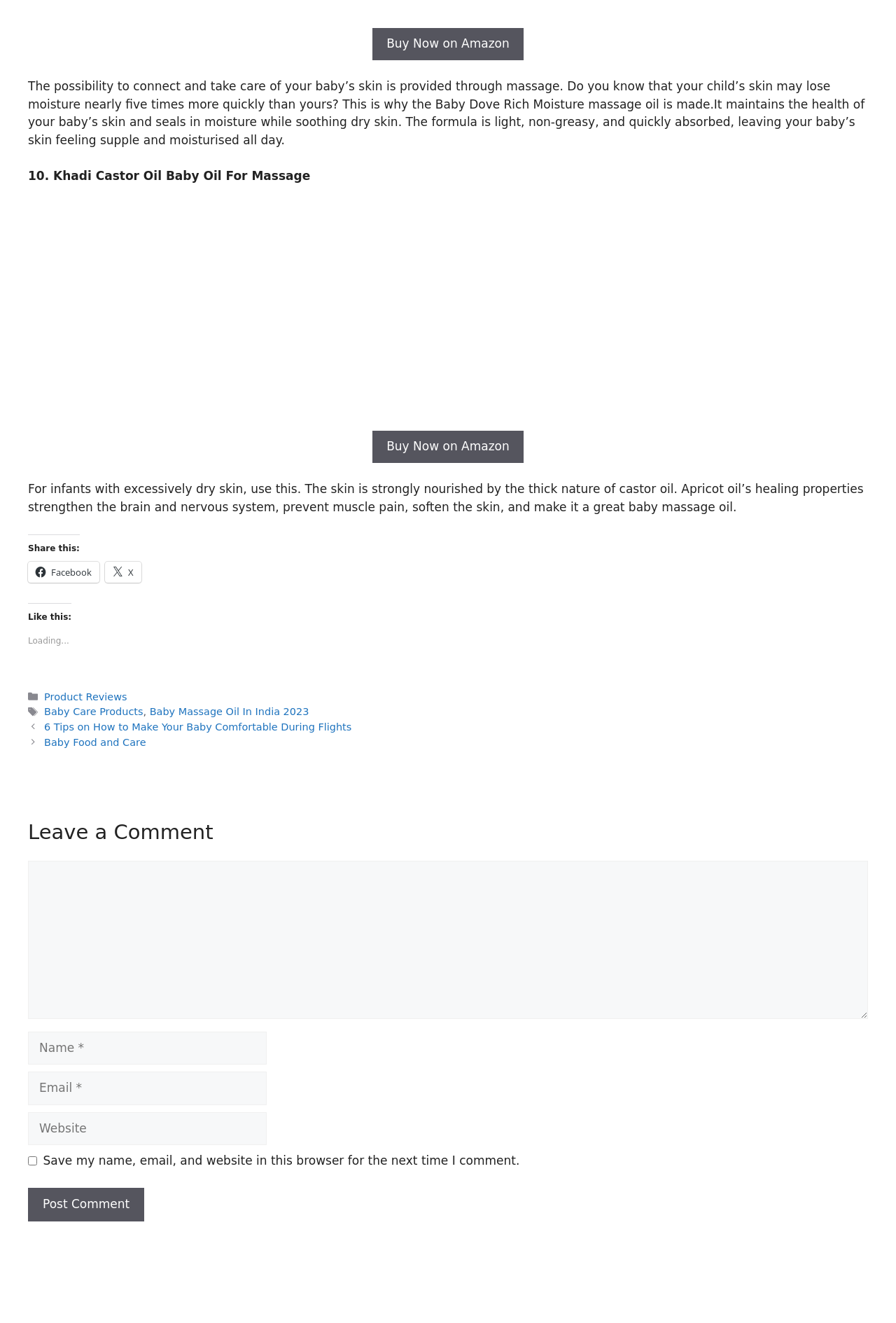Use one word or a short phrase to answer the question provided: 
How many baby massage oil products are listed?

1